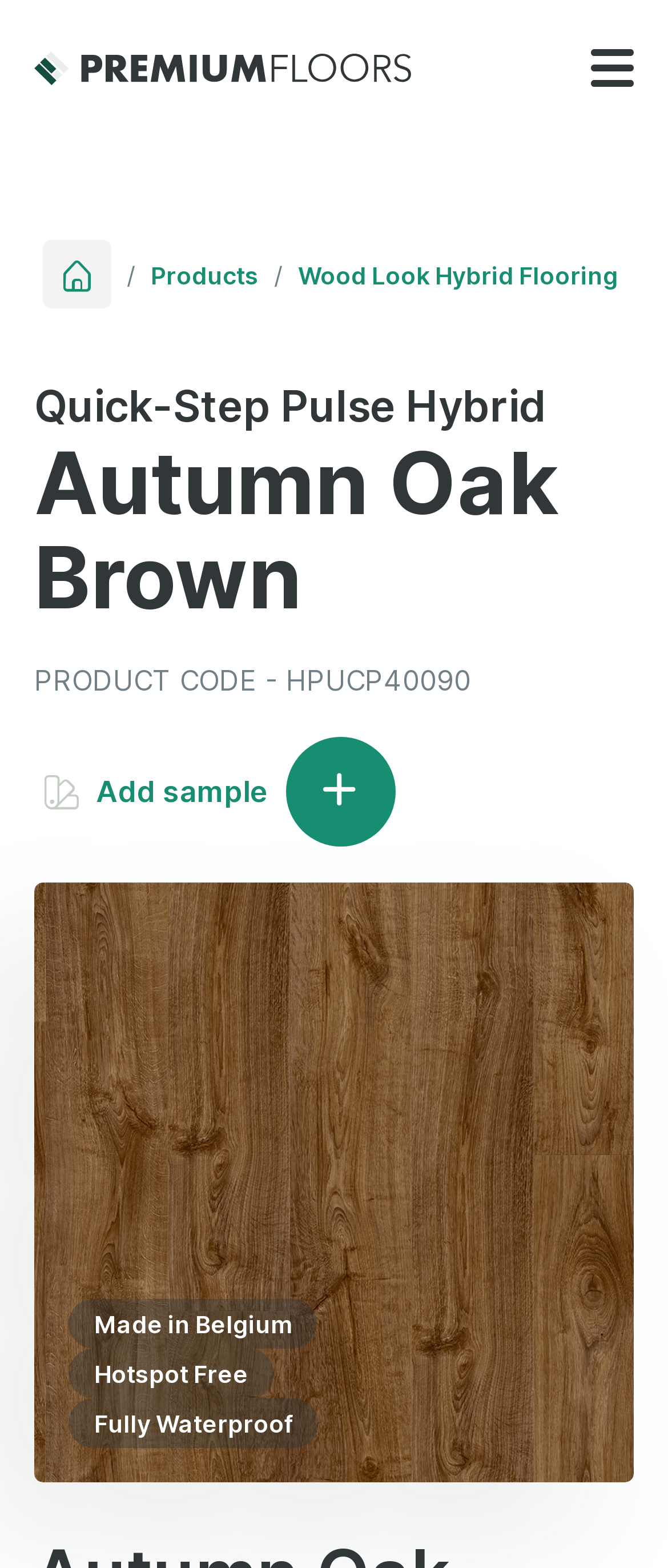What are the features of the Quick-Step Pulse Hybrid flooring?
Examine the image and provide an in-depth answer to the question.

I determined the answer by looking at the group element on the webpage, which contains several static text elements. Two of these elements read 'Hotspot Free' and 'Fully Waterproof', suggesting that these are features of the Quick-Step Pulse Hybrid flooring.